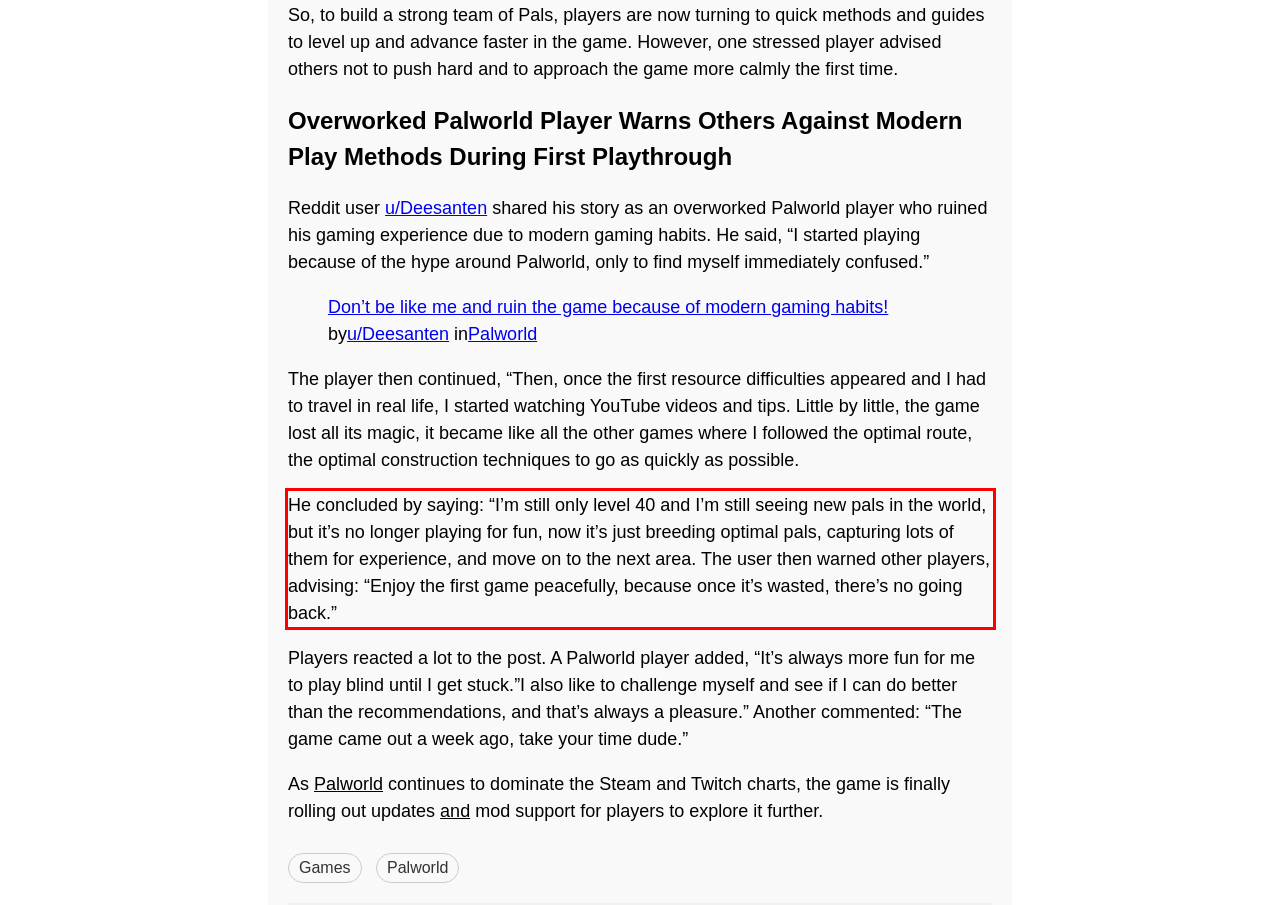In the given screenshot, locate the red bounding box and extract the text content from within it.

He concluded by saying: “I’m still only level 40 and I’m still seeing new pals in the world, but it’s no longer playing for fun, now it’s just breeding optimal pals, capturing lots of them for experience, and move on to the next area. The user then warned other players, advising: “Enjoy the first game peacefully, because once it’s wasted, there’s no going back.”